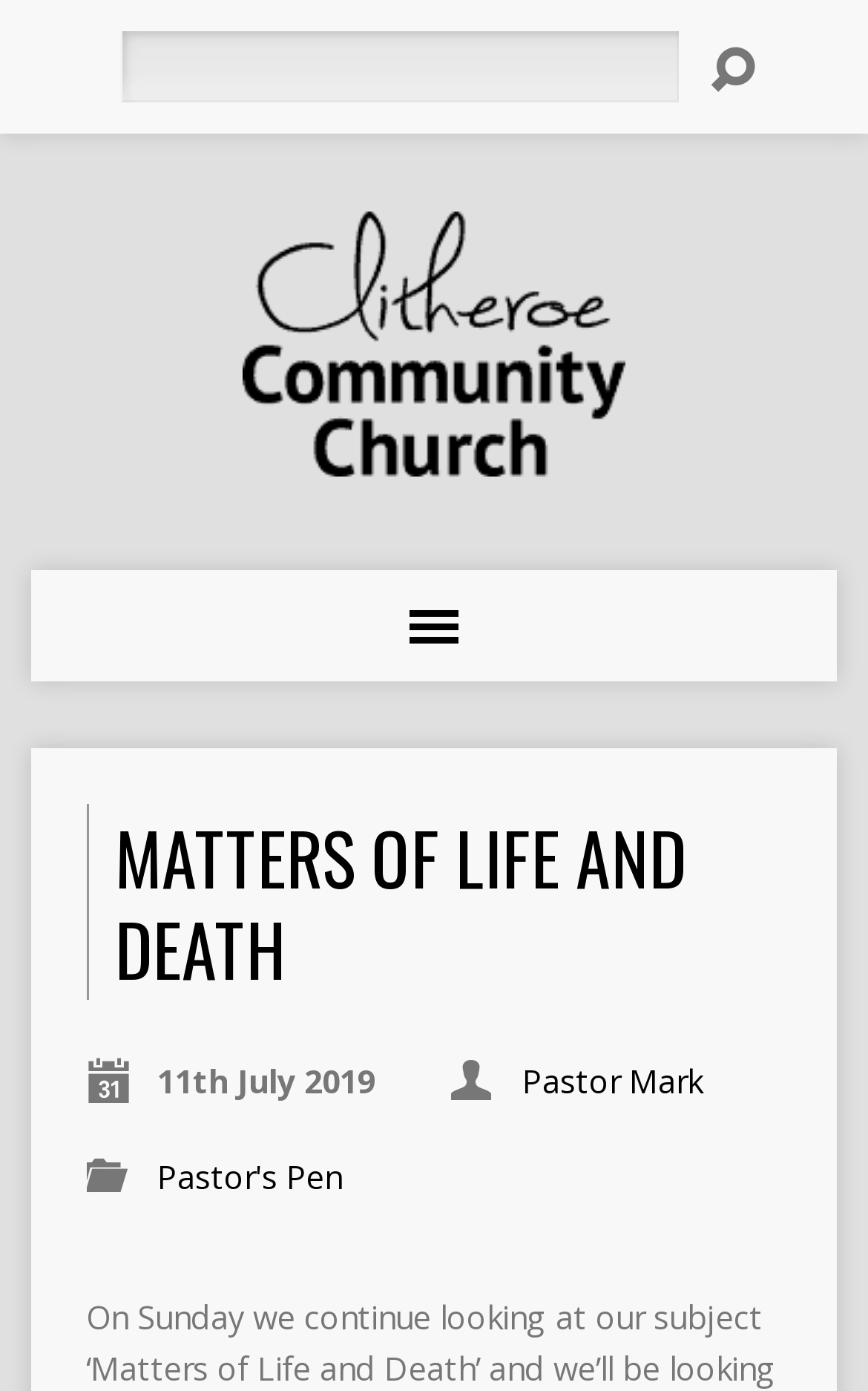Provide the bounding box coordinates for the specified HTML element described in this description: "alt="Clitheroe Community Church"". The coordinates should be four float numbers ranging from 0 to 1, in the format [left, top, right, bottom].

[0.279, 0.309, 0.721, 0.339]